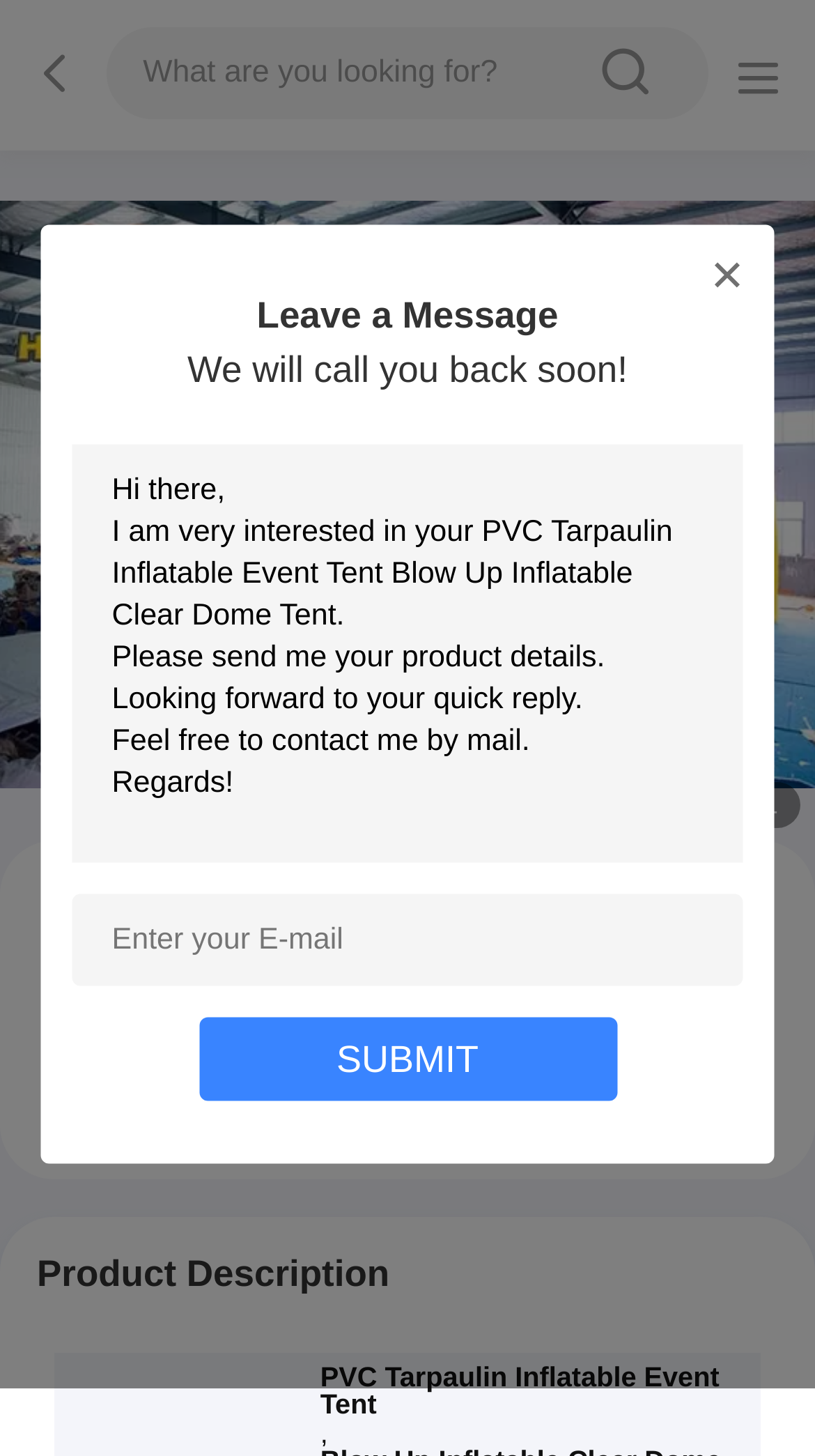What is the purpose of the 'Leave a Message' section?
Based on the screenshot, respond with a single word or phrase.

To contact the seller